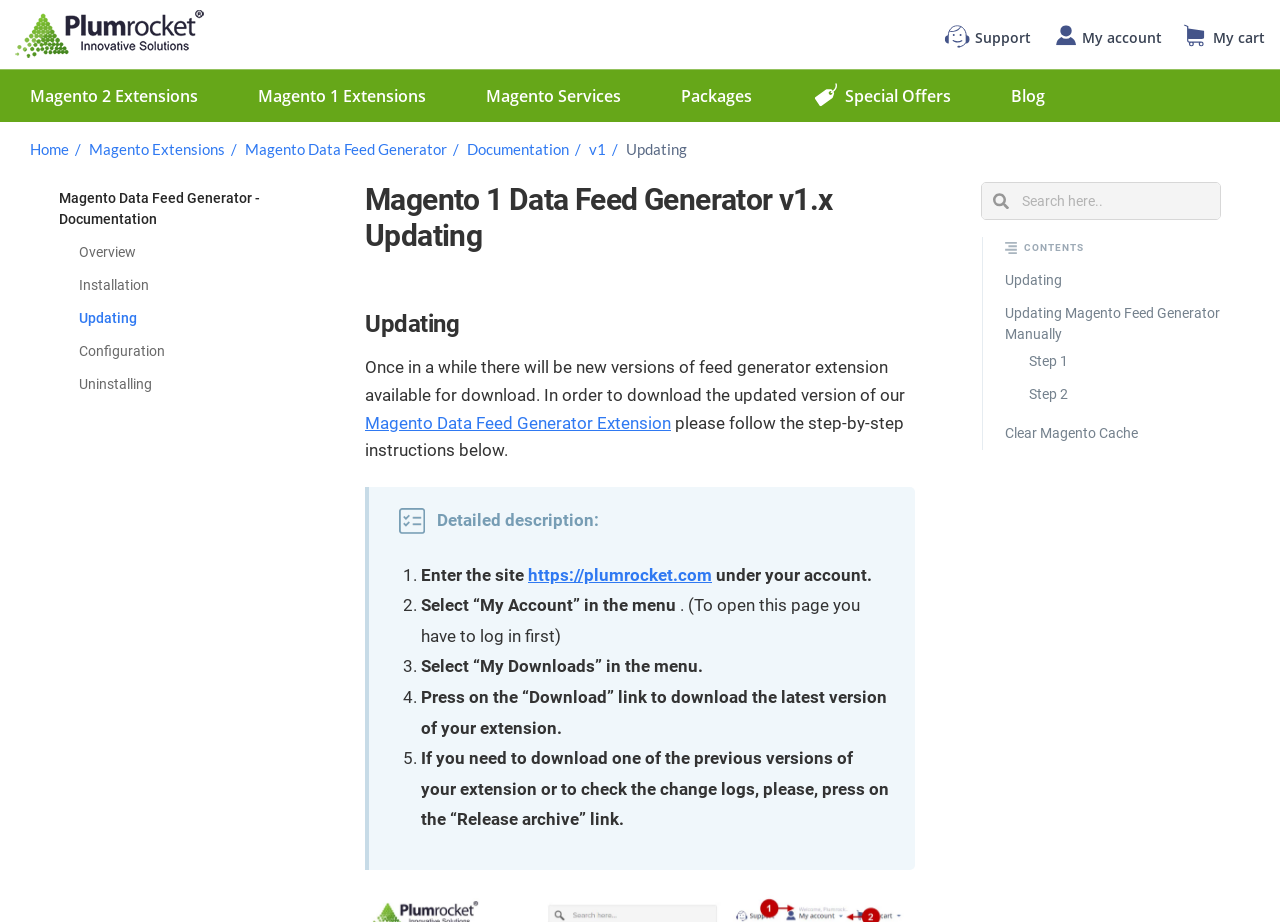Pinpoint the bounding box coordinates of the area that must be clicked to complete this instruction: "Click on the 'Support' link".

[0.738, 0.025, 0.805, 0.055]